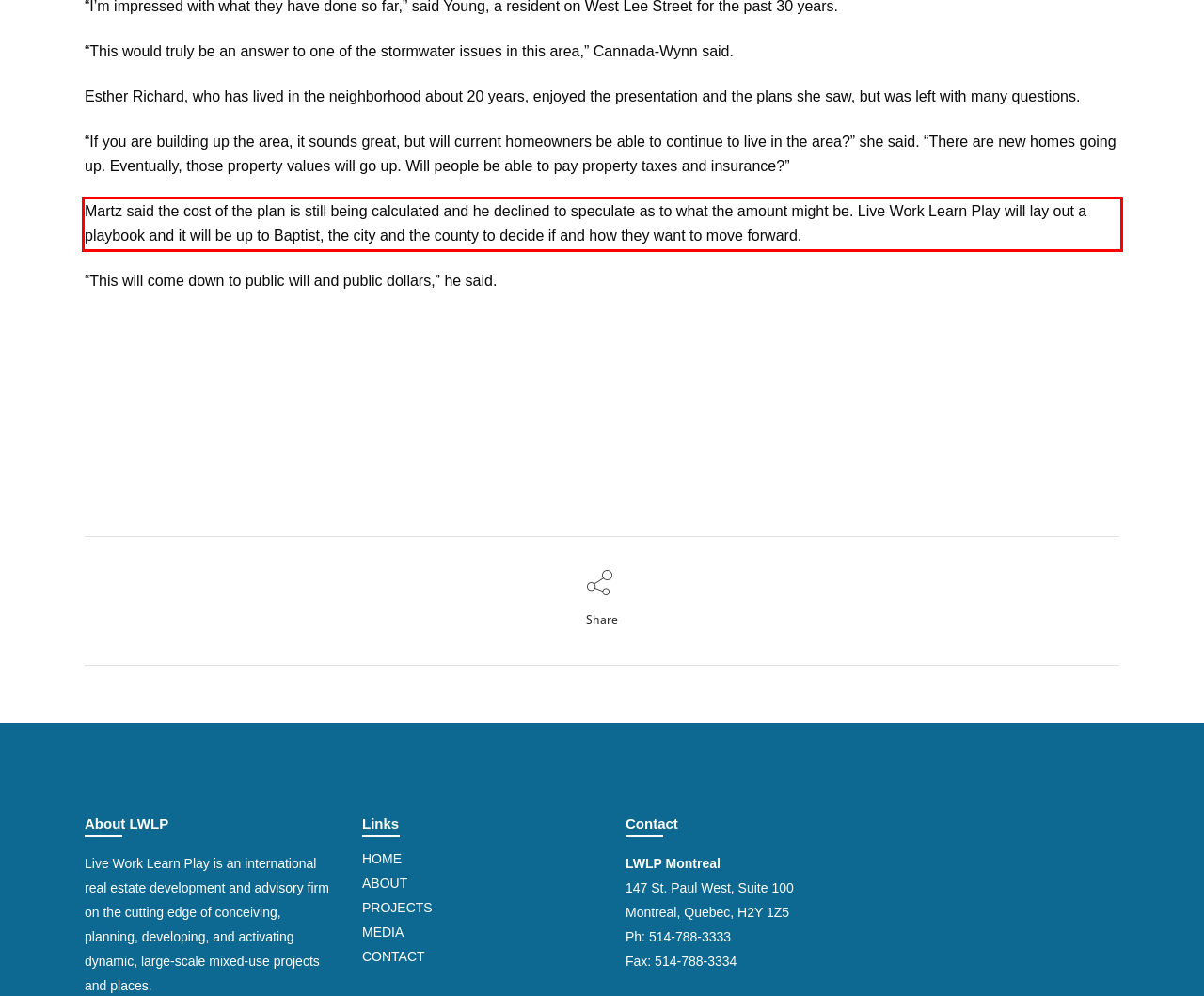You have a screenshot of a webpage, and there is a red bounding box around a UI element. Utilize OCR to extract the text within this red bounding box.

Martz said the cost of the plan is still being calculated and he declined to speculate as to what the amount might be. Live Work Learn Play will lay out a playbook and it will be up to Baptist, the city and the county to decide if and how they want to move forward.